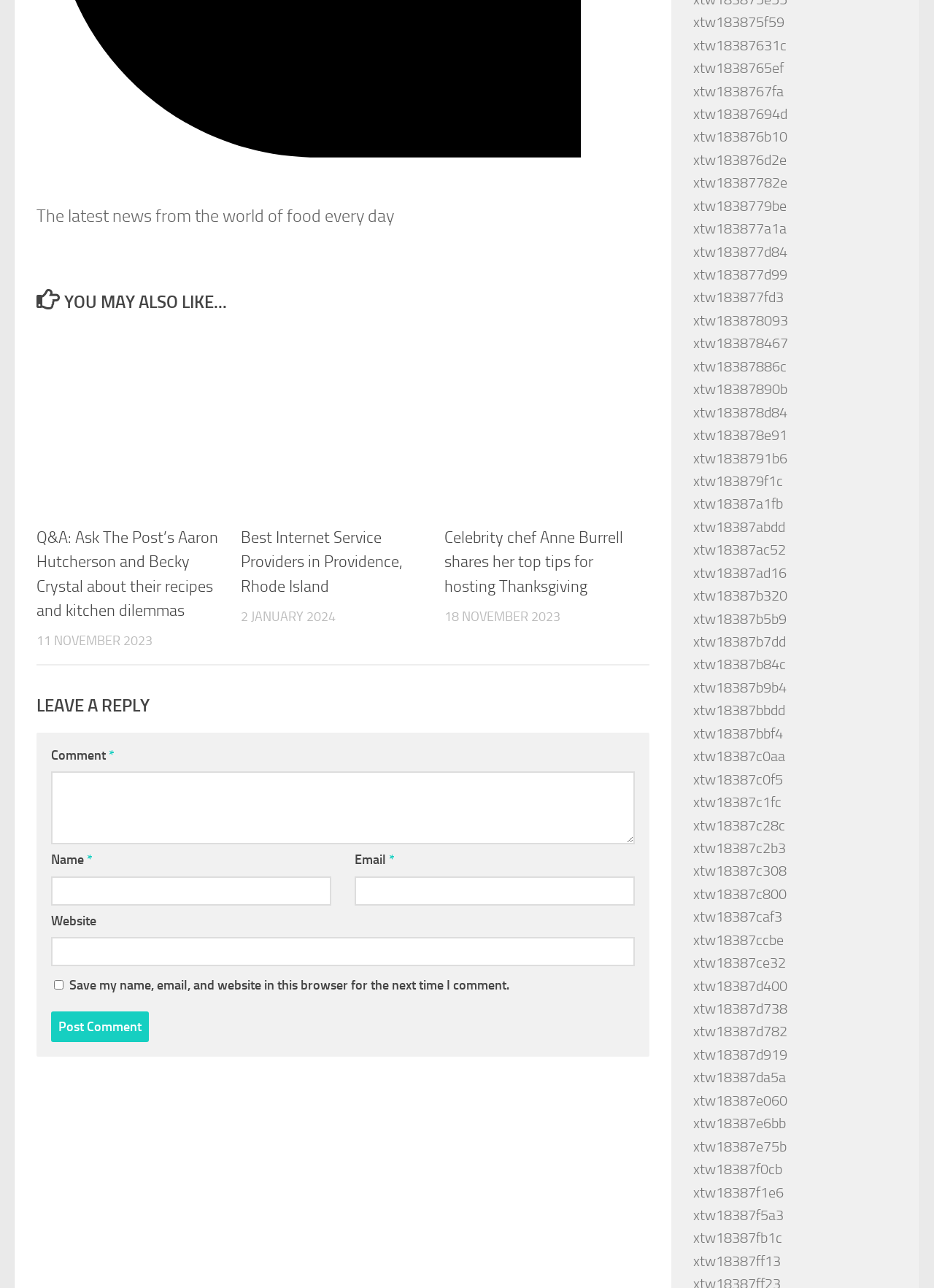How many links are on this webpage?
Answer with a single word or phrase by referring to the visual content.

More than 30